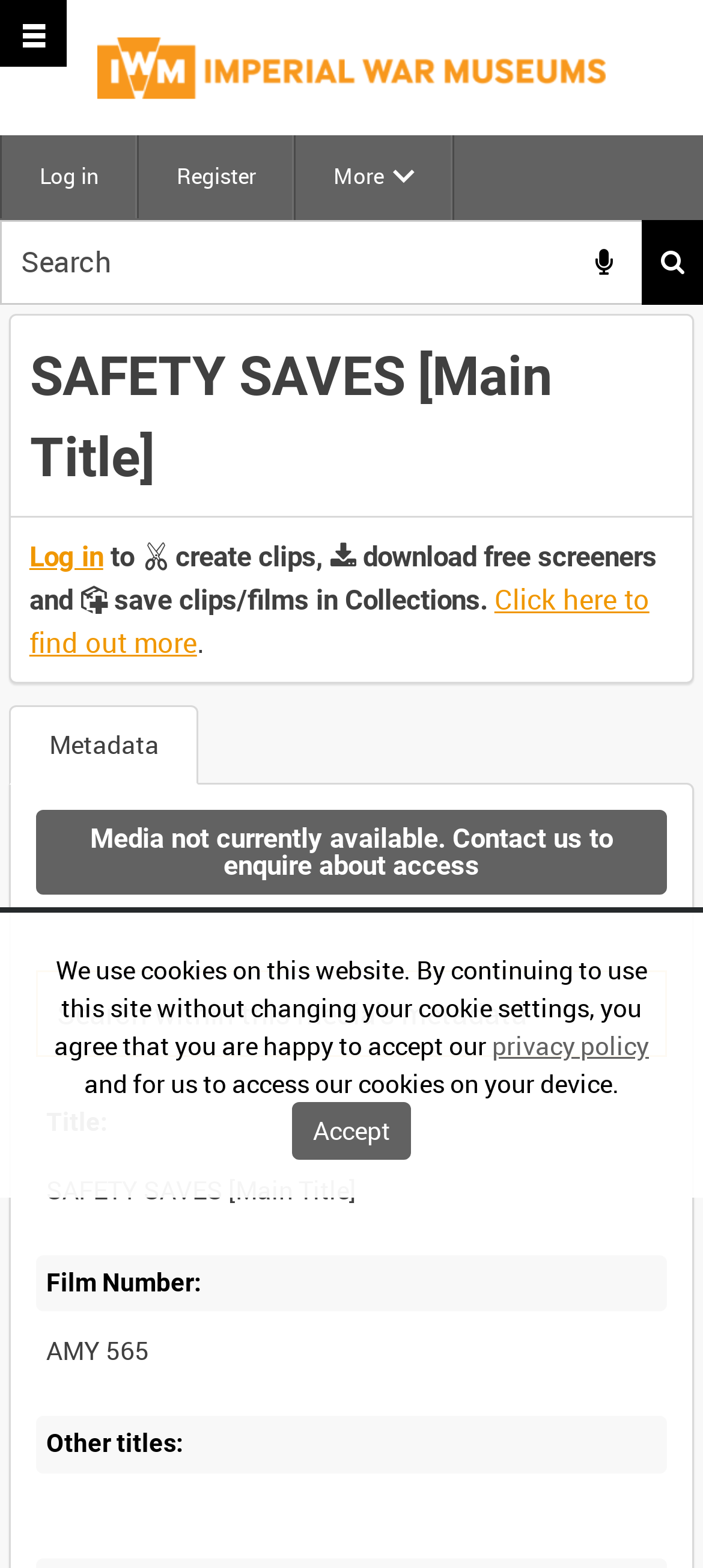Using the given description, provide the bounding box coordinates formatted as (top-left x, top-left y, bottom-right x, bottom-right y), with all values being floating point numbers between 0 and 1. Description: parent_node: Search name="query" placeholder="Search"

[0.0, 0.14, 0.916, 0.194]